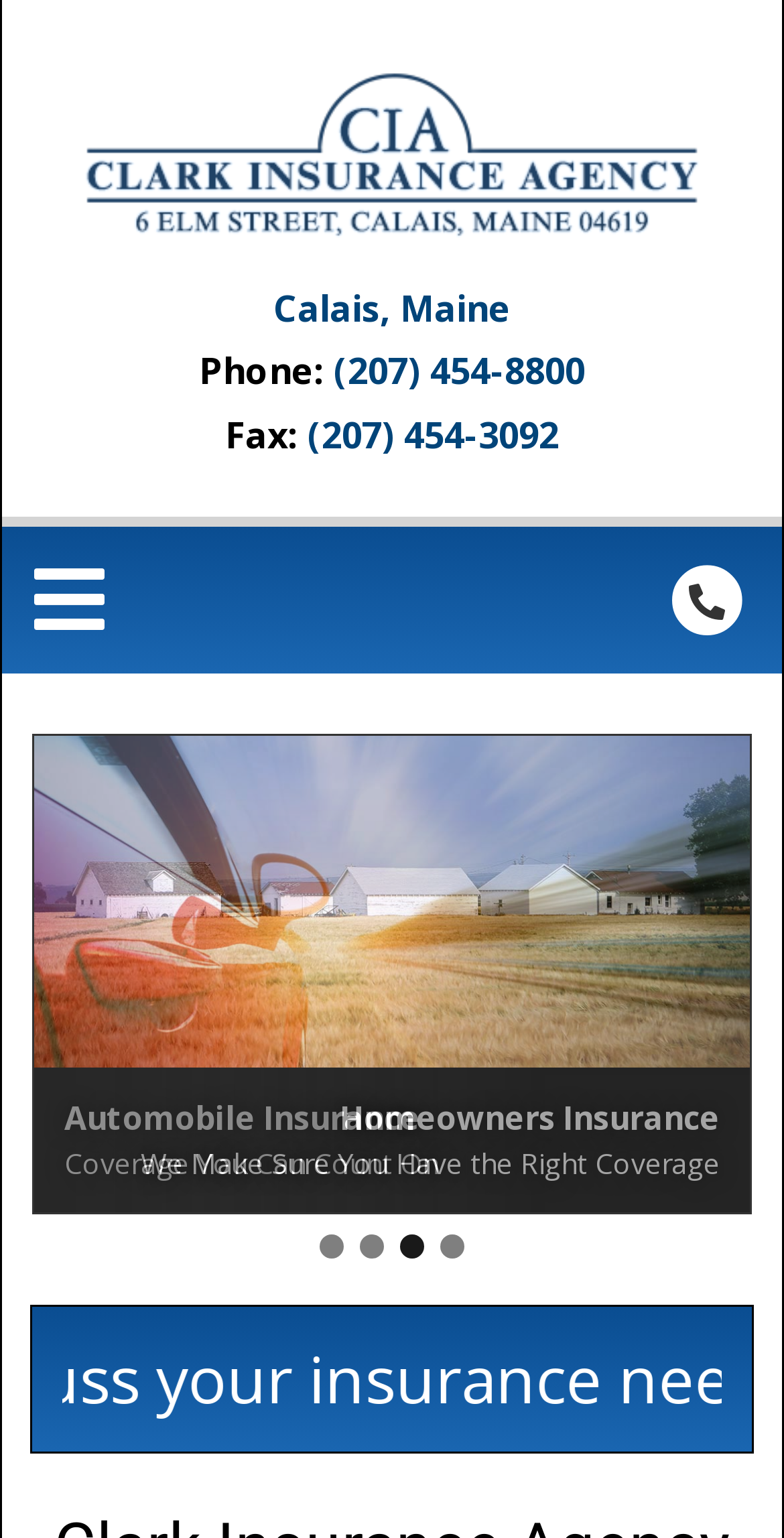Can you give a comprehensive explanation to the question given the content of the image?
What is the location of Clark Insurance Agency?

I found the location of the agency by looking at the top section of the webpage, where the agency's name and location are displayed. The location is listed as 'Calais, Maine'.